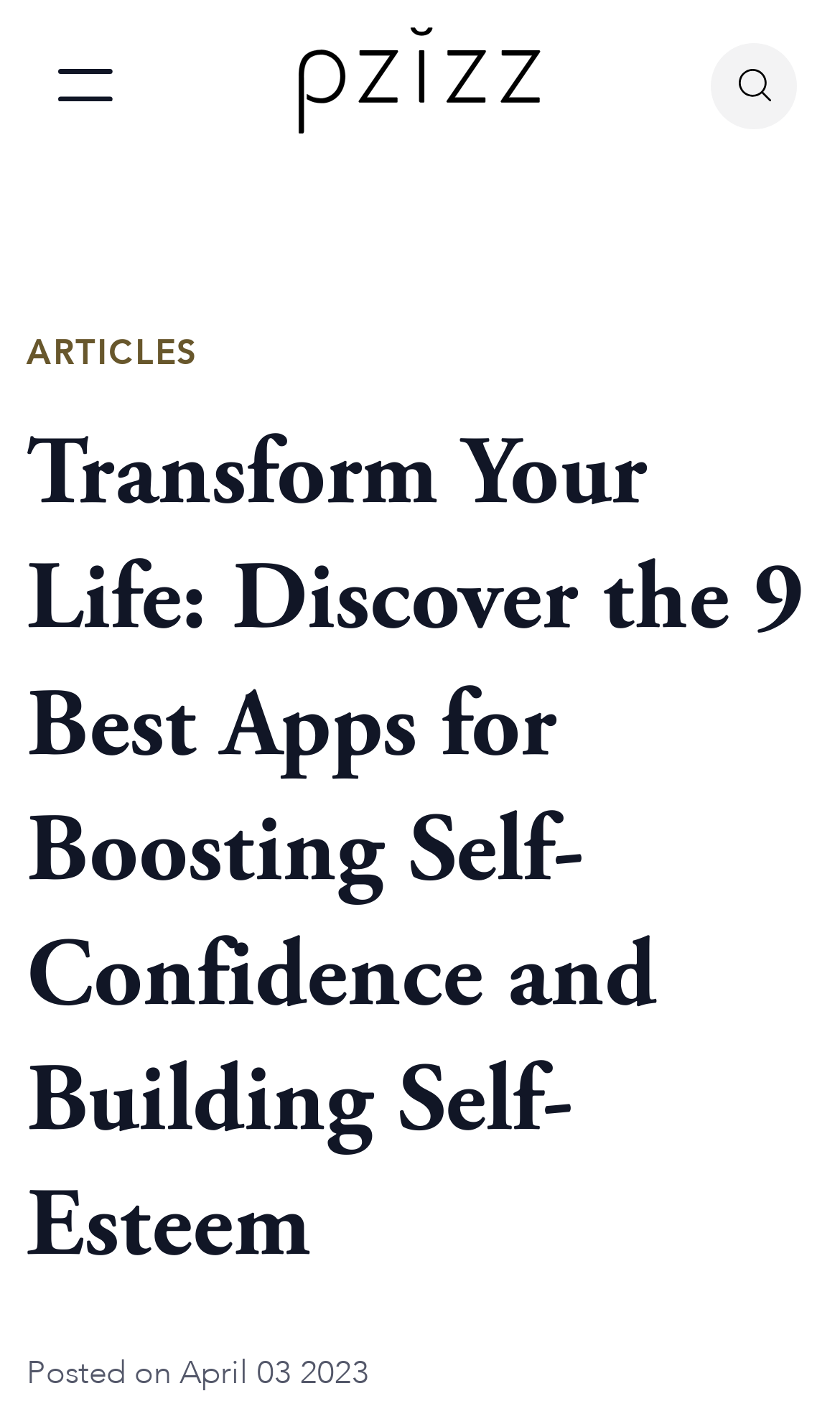Based on the element description, predict the bounding box coordinates (top-left x, top-left y, bottom-right x, bottom-right y) for the UI element in the screenshot: skip to main content

[0.0, 0.0, 0.064, 0.008]